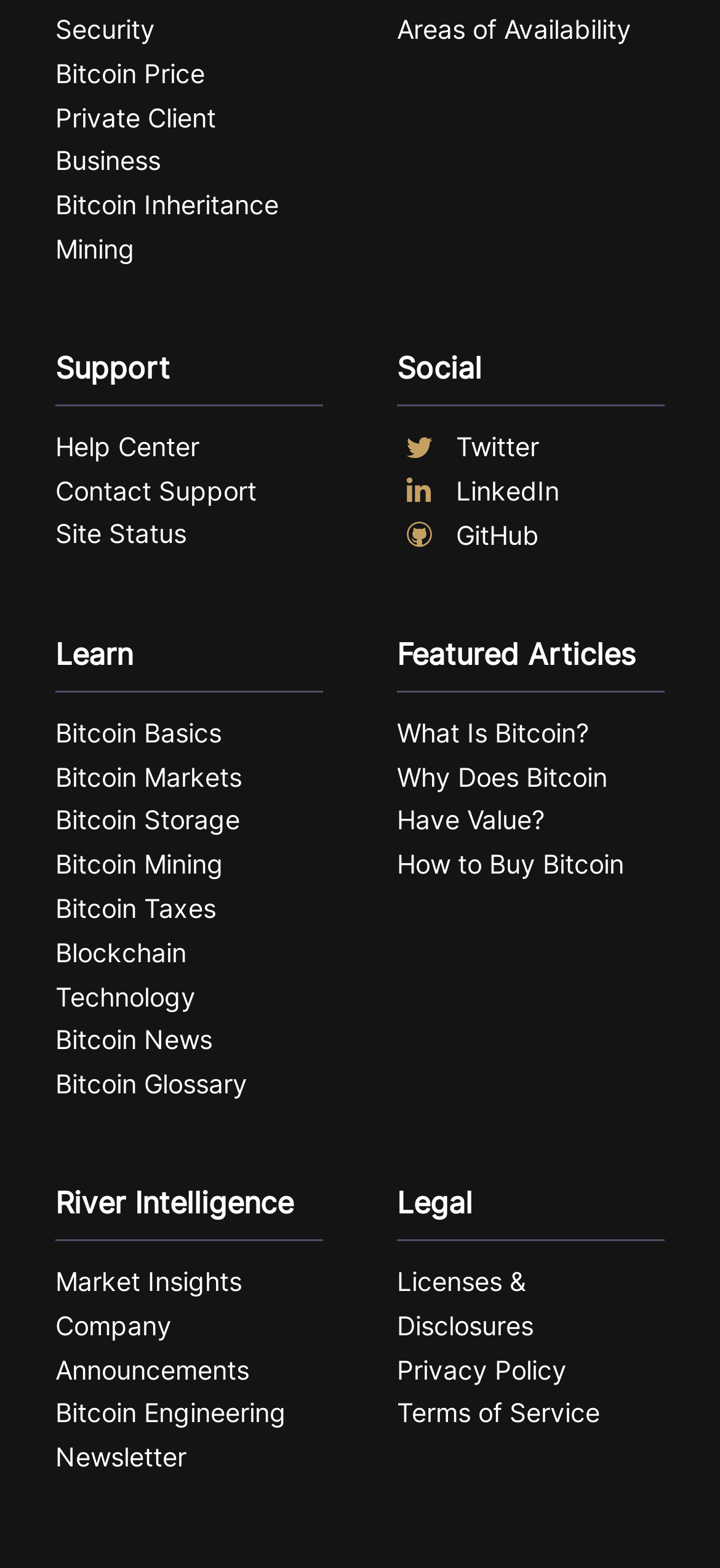How many social media icons are there?
Based on the visual, give a brief answer using one word or a short phrase.

3